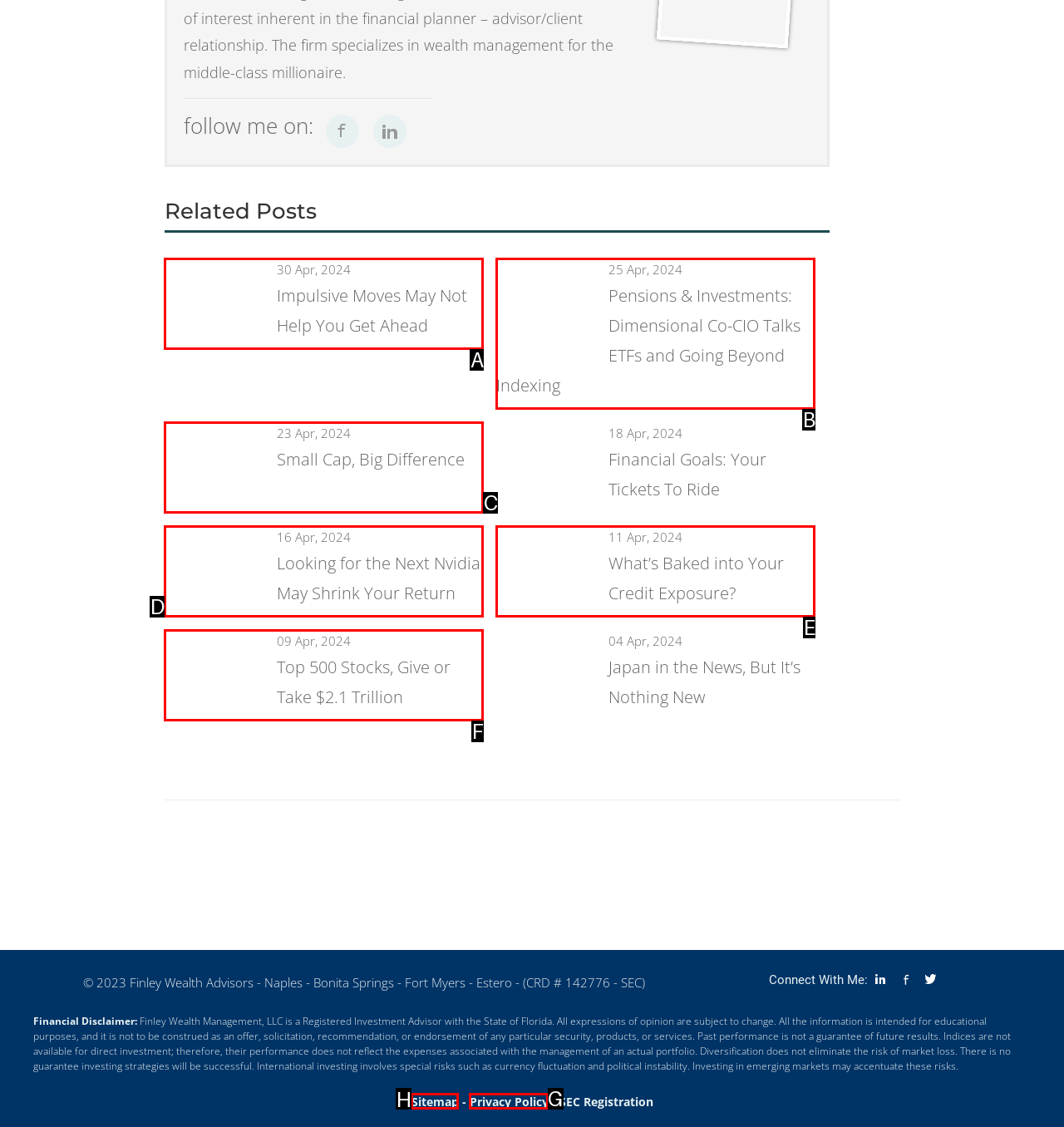Indicate the letter of the UI element that should be clicked to accomplish the task: Check Privacy Policy. Answer with the letter only.

G